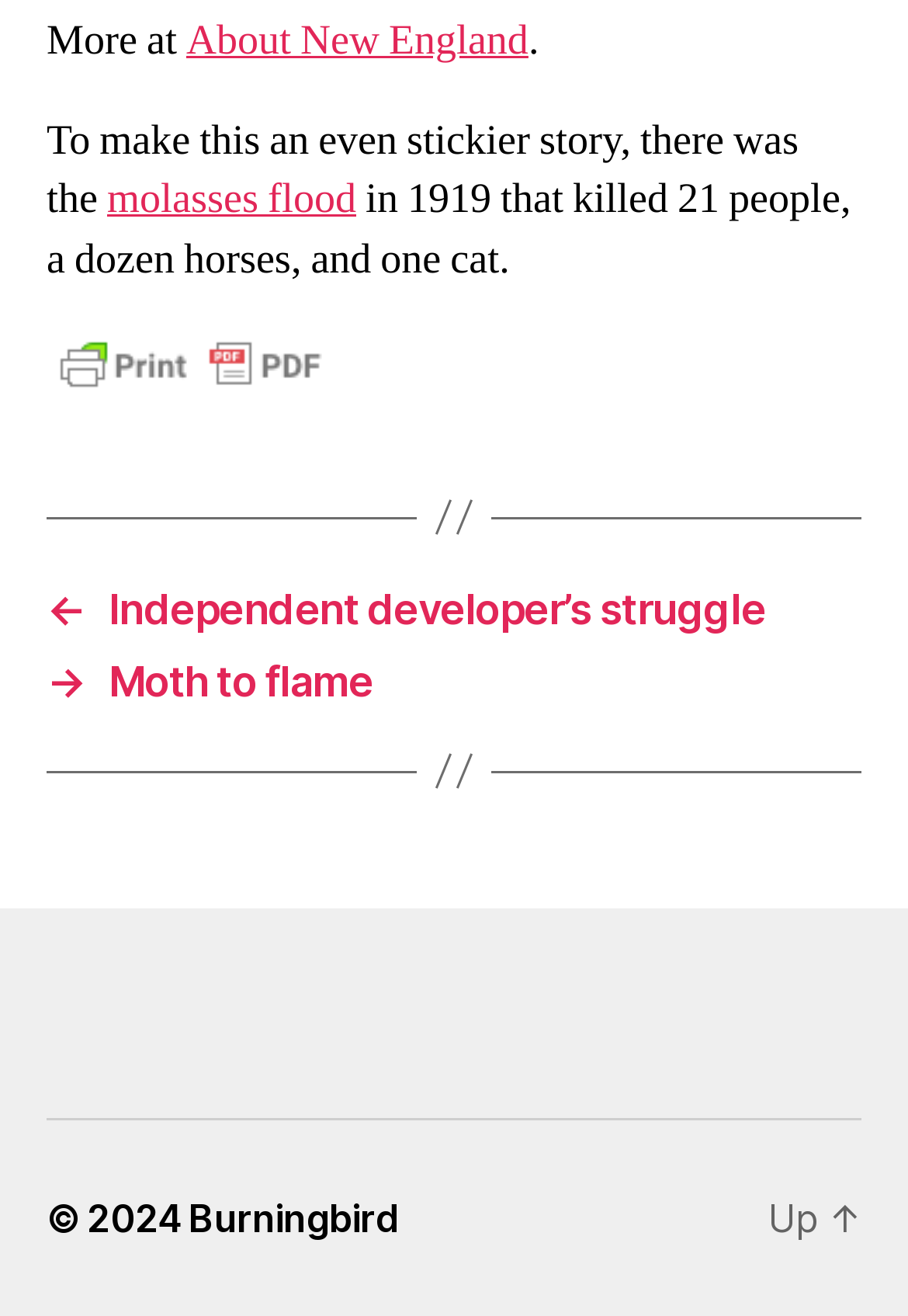What is the topic of the article? Refer to the image and provide a one-word or short phrase answer.

molasses flood